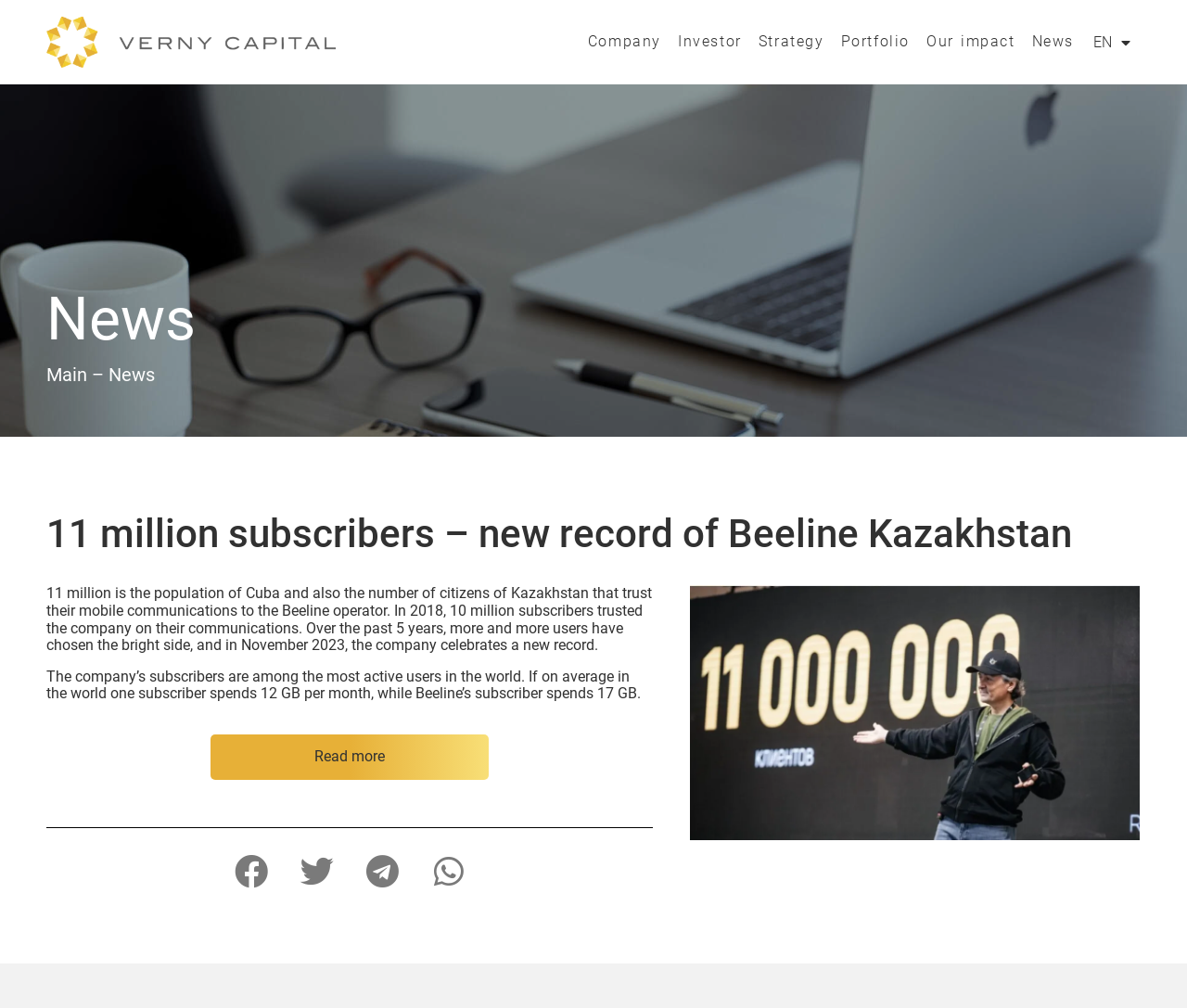Explain the webpage's layout and main content in detail.

The webpage appears to be a news article or press release from Beeline Kazakhstan, a mobile communications operator. At the top, there is a navigation menu with links to various sections, including "Company", "Investor", "Strategy", "Portfolio", "Our impact", and "News". The menu is positioned across the top of the page, with each link aligned horizontally and spaced evenly apart.

Below the navigation menu, there is a heading that reads "News", which is centered at the top of the main content area. Underneath this heading, there is a subheading that reads "Main – News", which is positioned slightly below and to the left of the main heading.

The main article is titled "11 million subscribers – new record of Beeline Kazakhstan", which is a prominent heading that spans the width of the main content area. The article text is divided into two paragraphs, which are positioned below the title. The first paragraph discusses the company's milestone of reaching 11 million subscribers, while the second paragraph highlights the high data usage of Beeline's subscribers compared to the global average.

At the bottom of the article, there is a "Read more" link, which is positioned slightly below and to the right of the article text. Additionally, there are two language links, "EN" and "KZ", which are positioned at the top right corner of the page, allowing users to switch between English and Kazakh languages.